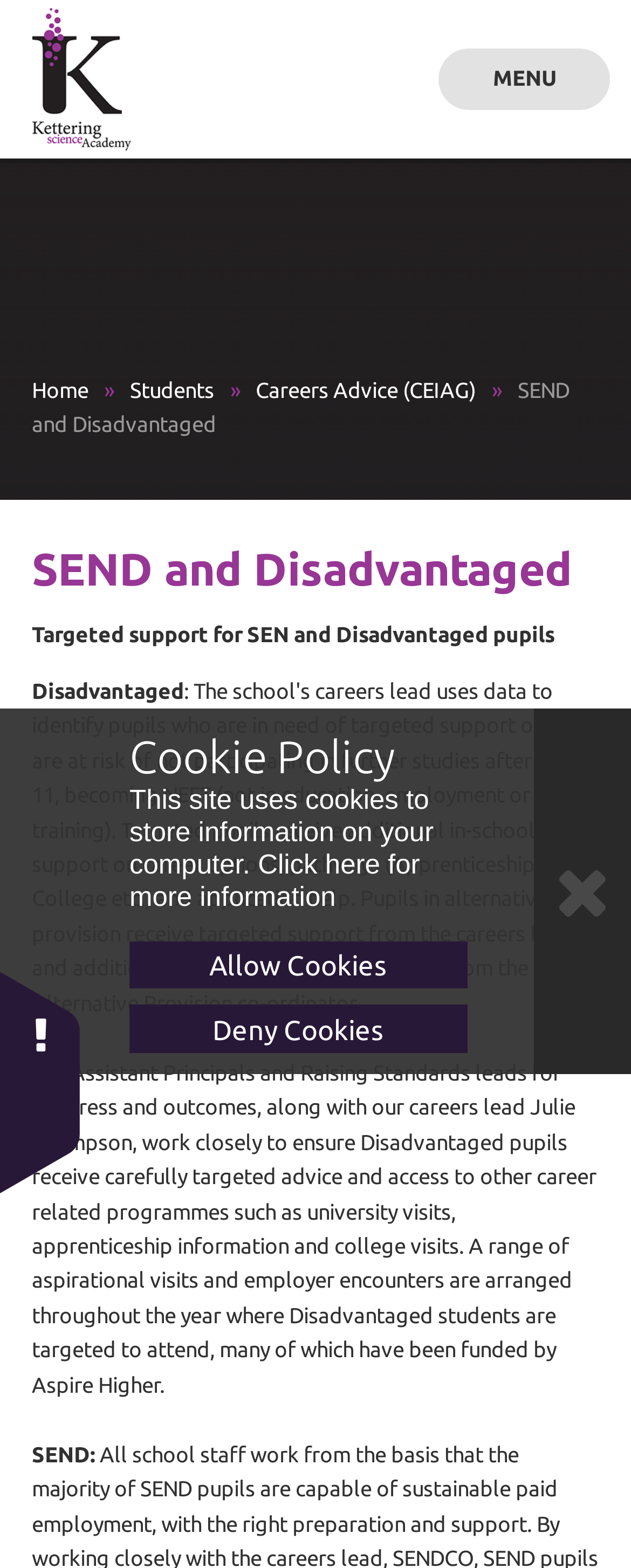Please identify the bounding box coordinates of the element that needs to be clicked to perform the following instruction: "Click the 'MENU CLOSE' button".

[0.695, 0.031, 0.966, 0.07]